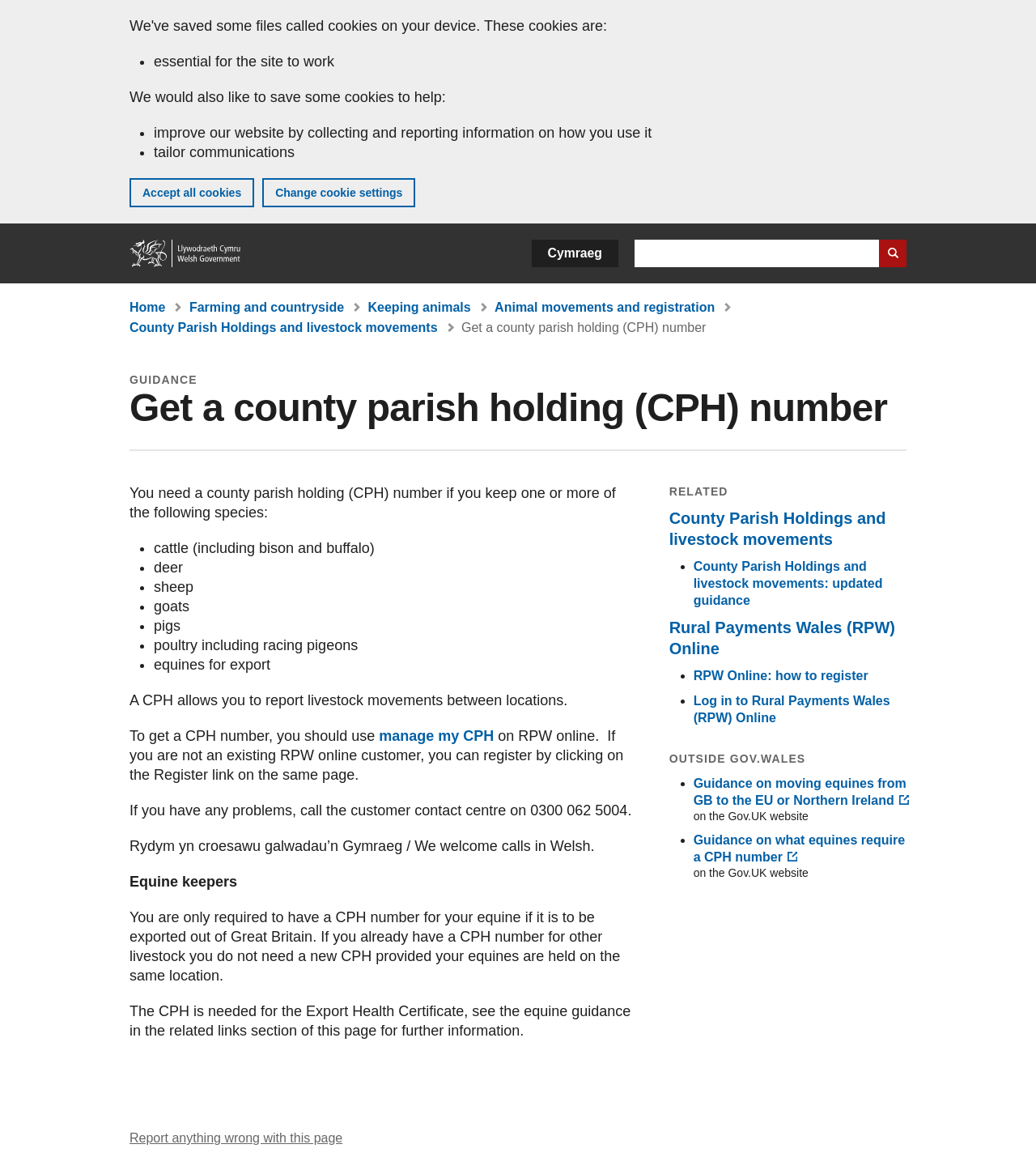Determine the bounding box coordinates of the section to be clicked to follow the instruction: "Search GOV.WALES". The coordinates should be given as four float numbers between 0 and 1, formatted as [left, top, right, bottom].

[0.612, 0.207, 0.875, 0.231]